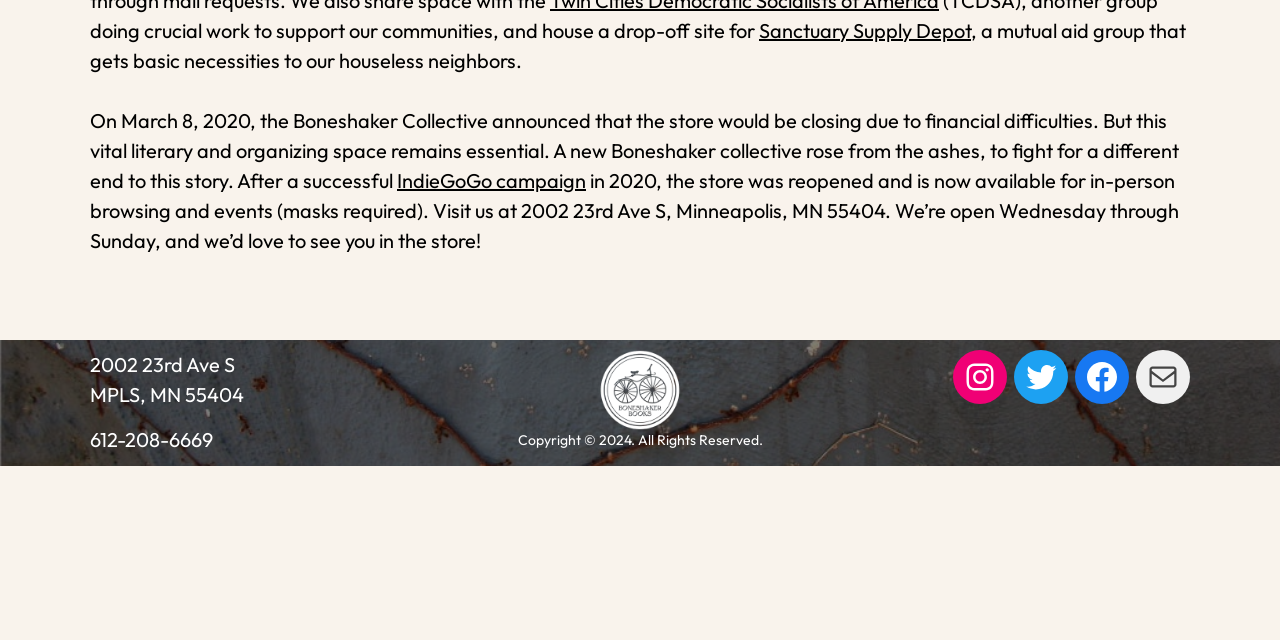Bounding box coordinates should be provided in the format (top-left x, top-left y, bottom-right x, bottom-right y) with all values between 0 and 1. Identify the bounding box for this UI element: Facebook

[0.84, 0.548, 0.882, 0.632]